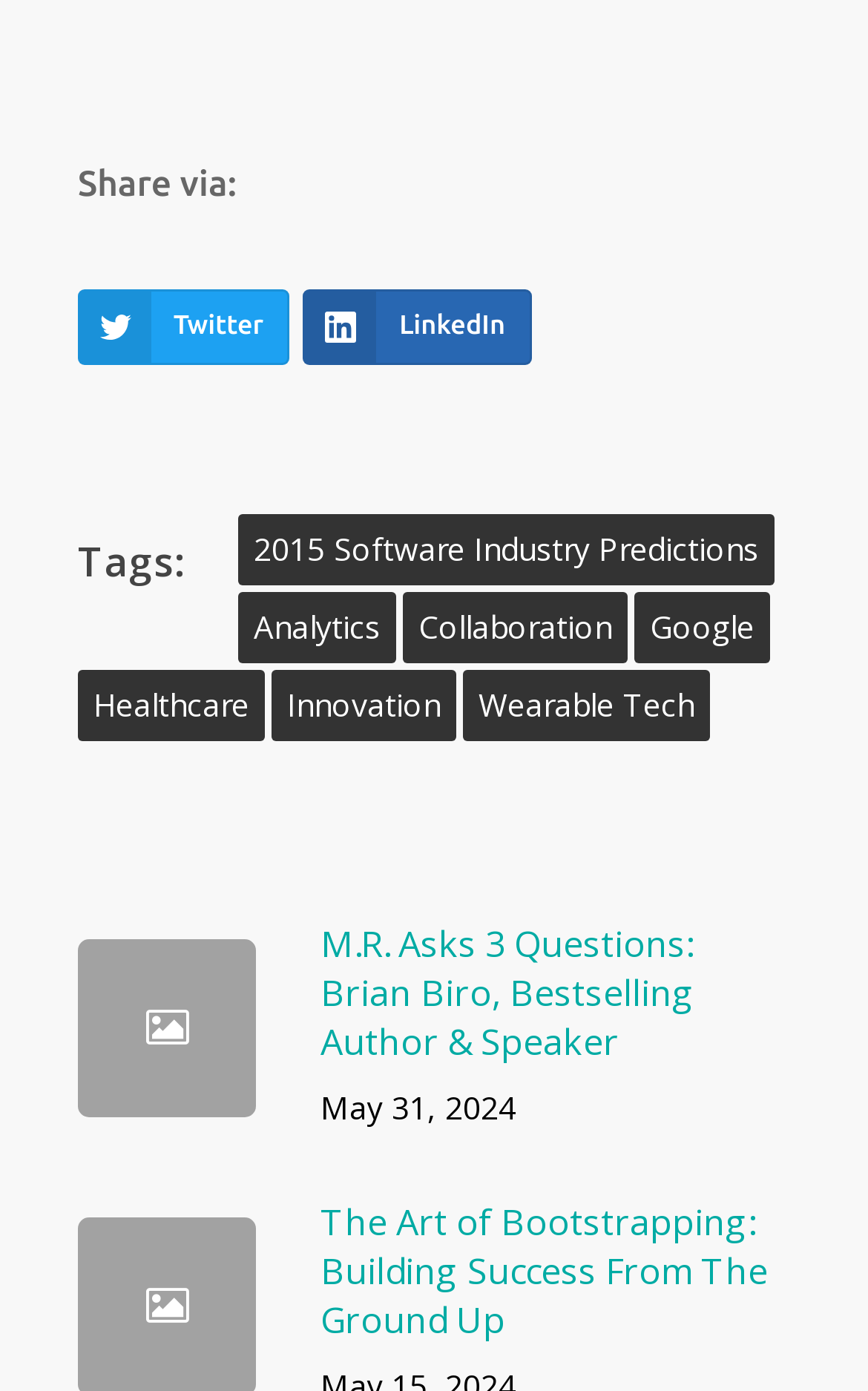Find the bounding box coordinates for the HTML element described as: "Submit Project". The coordinates should consist of four float values between 0 and 1, i.e., [left, top, right, bottom].

None